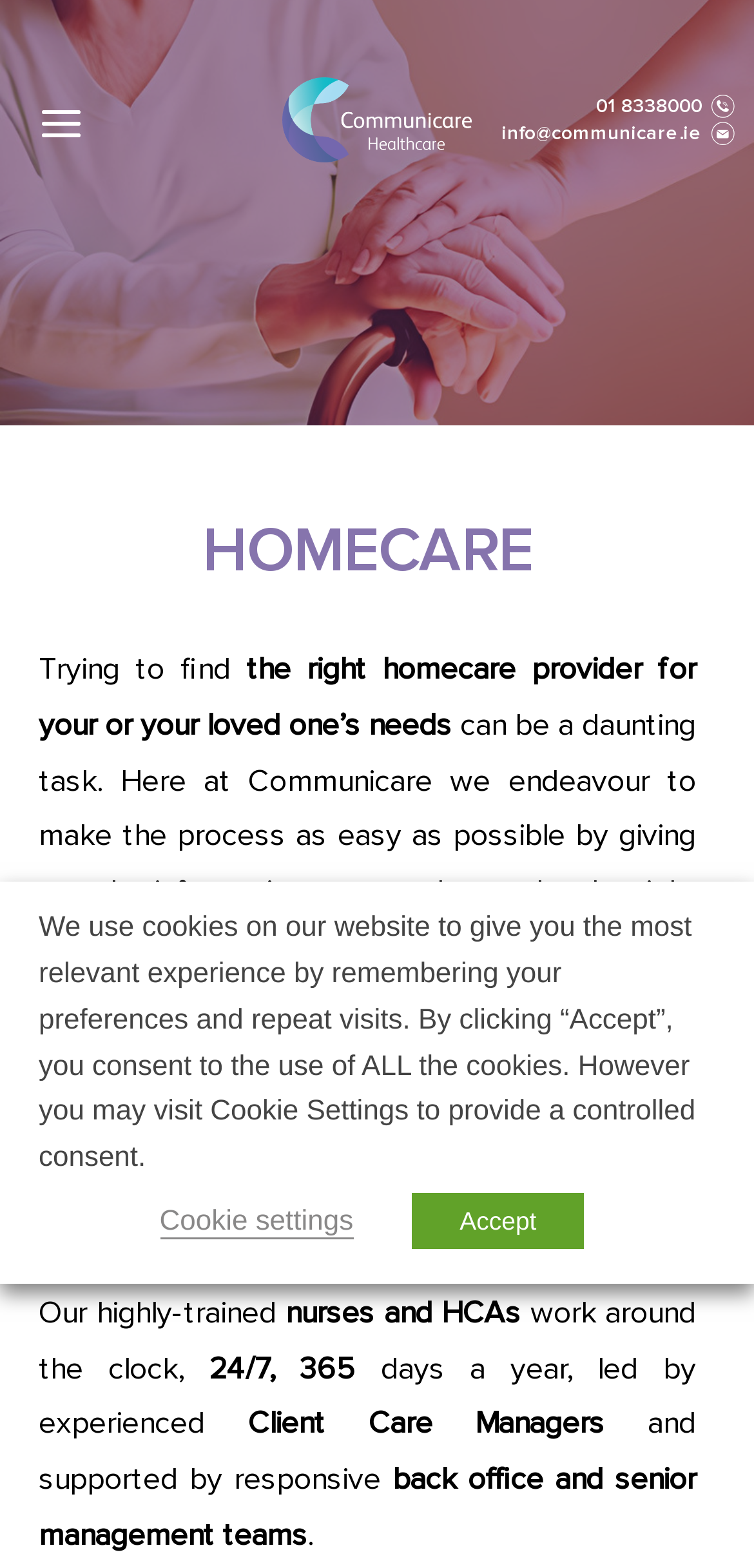Using the description "Cookie settings", predict the bounding box of the relevant HTML element.

[0.212, 0.769, 0.469, 0.79]